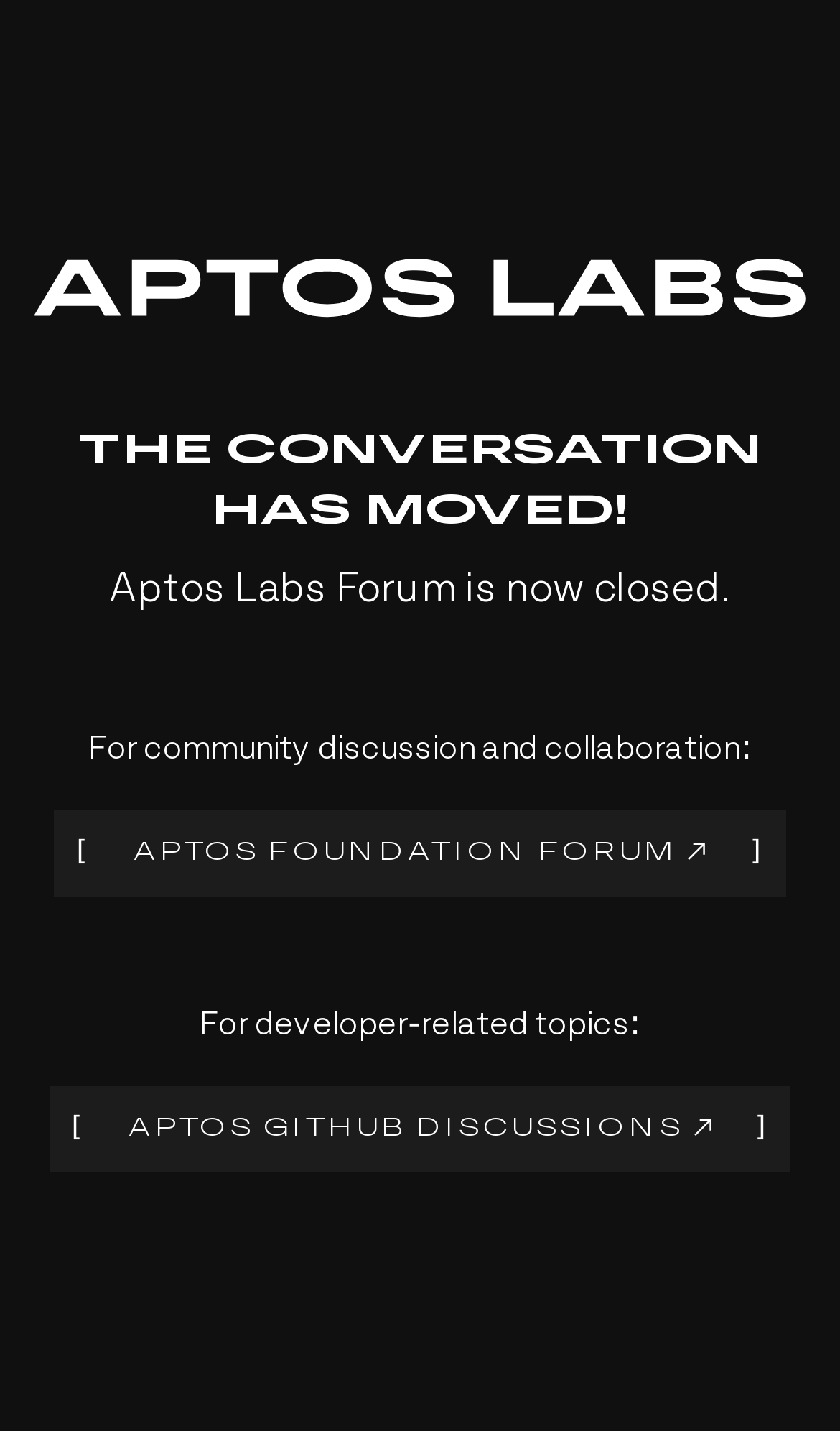How many links are provided on the webpage?
Look at the screenshot and respond with one word or a short phrase.

2